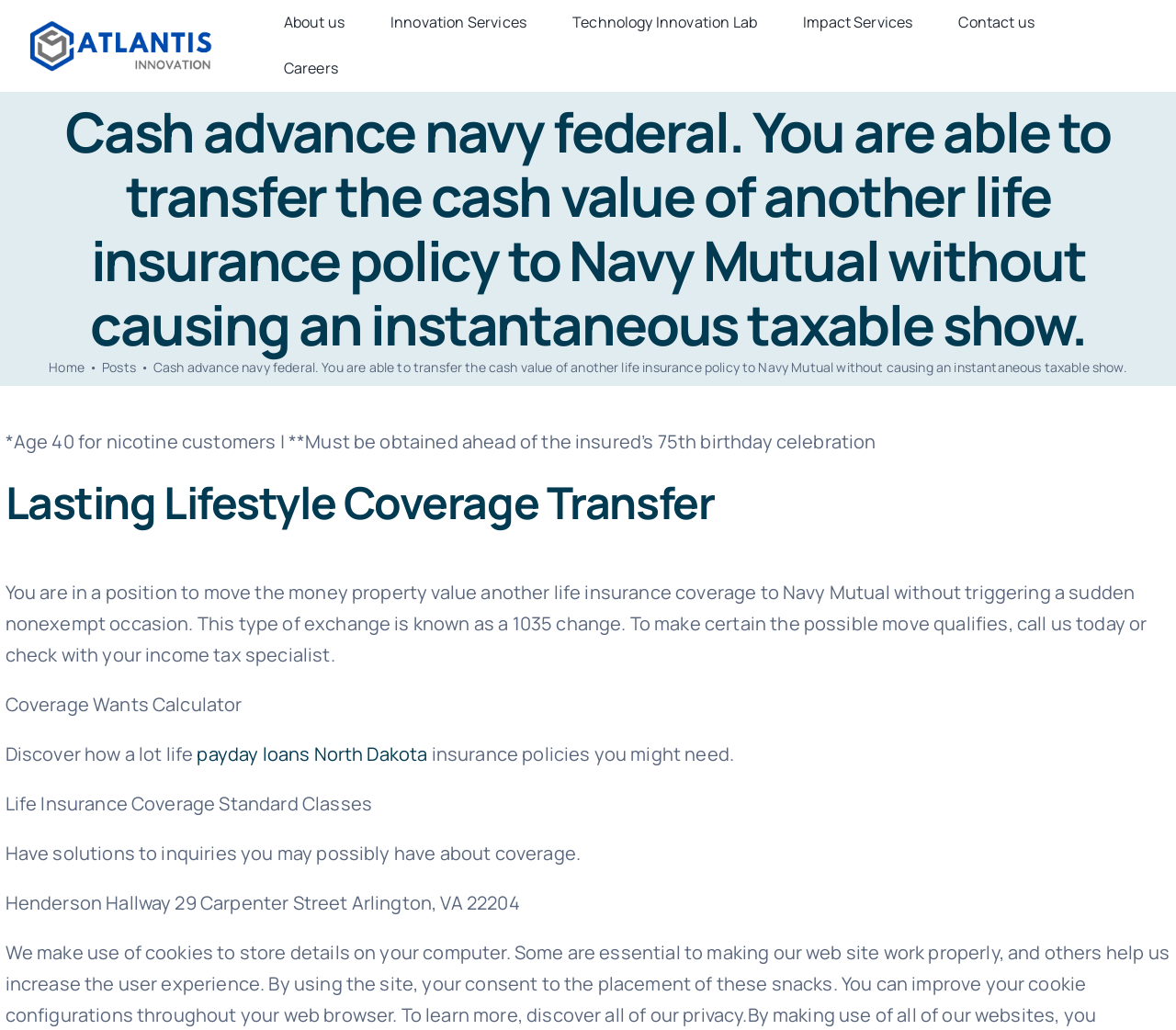Please find the bounding box for the UI component described as follows: "Careers".

[0.222, 0.052, 0.307, 0.082]